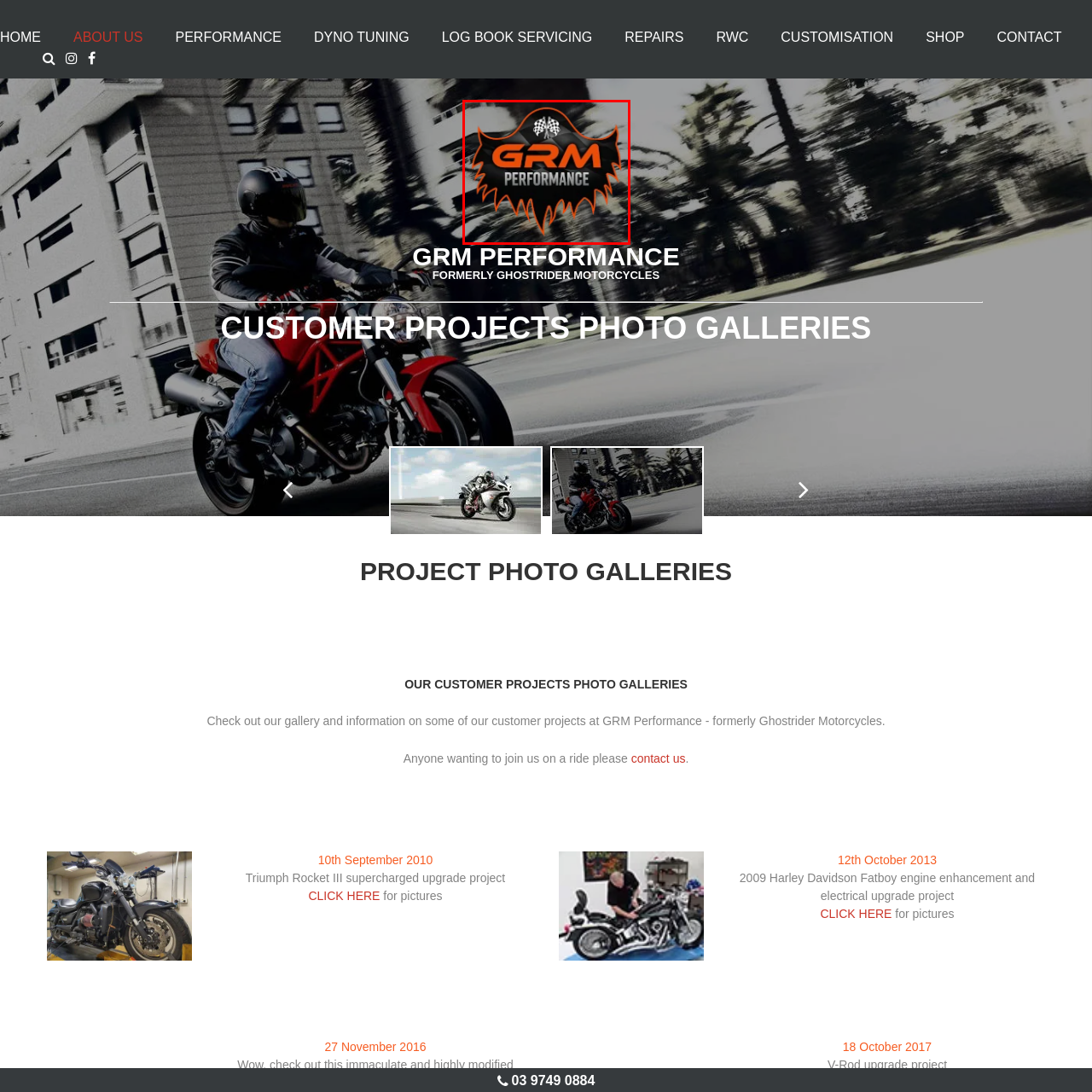Examine the portion within the green circle, What shape frames the logo? 
Reply succinctly with a single word or phrase.

flame-like shape